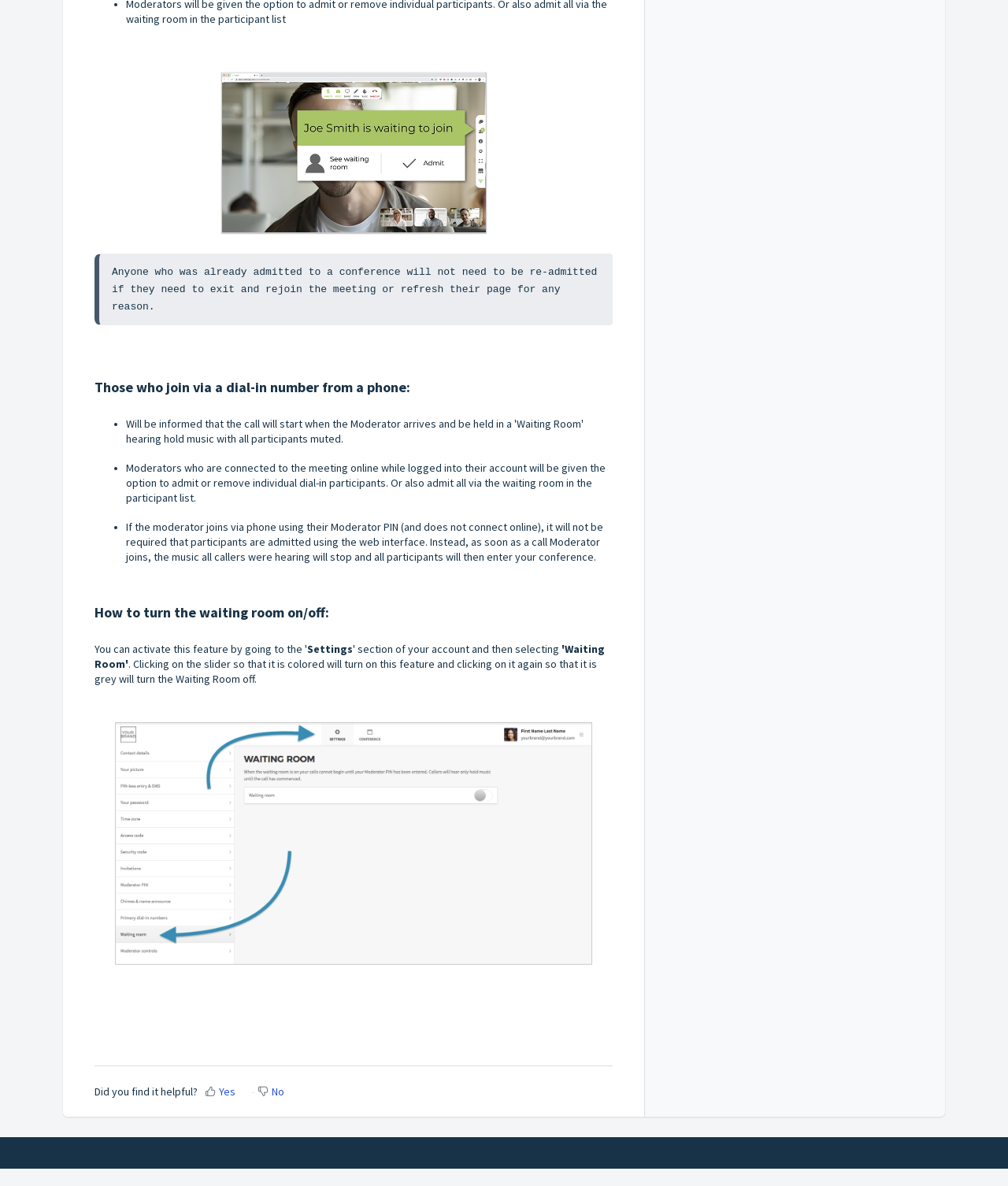Identify the bounding box for the element characterized by the following description: "aria-describedby="Waiting Room"".

[0.094, 0.609, 0.608, 0.813]